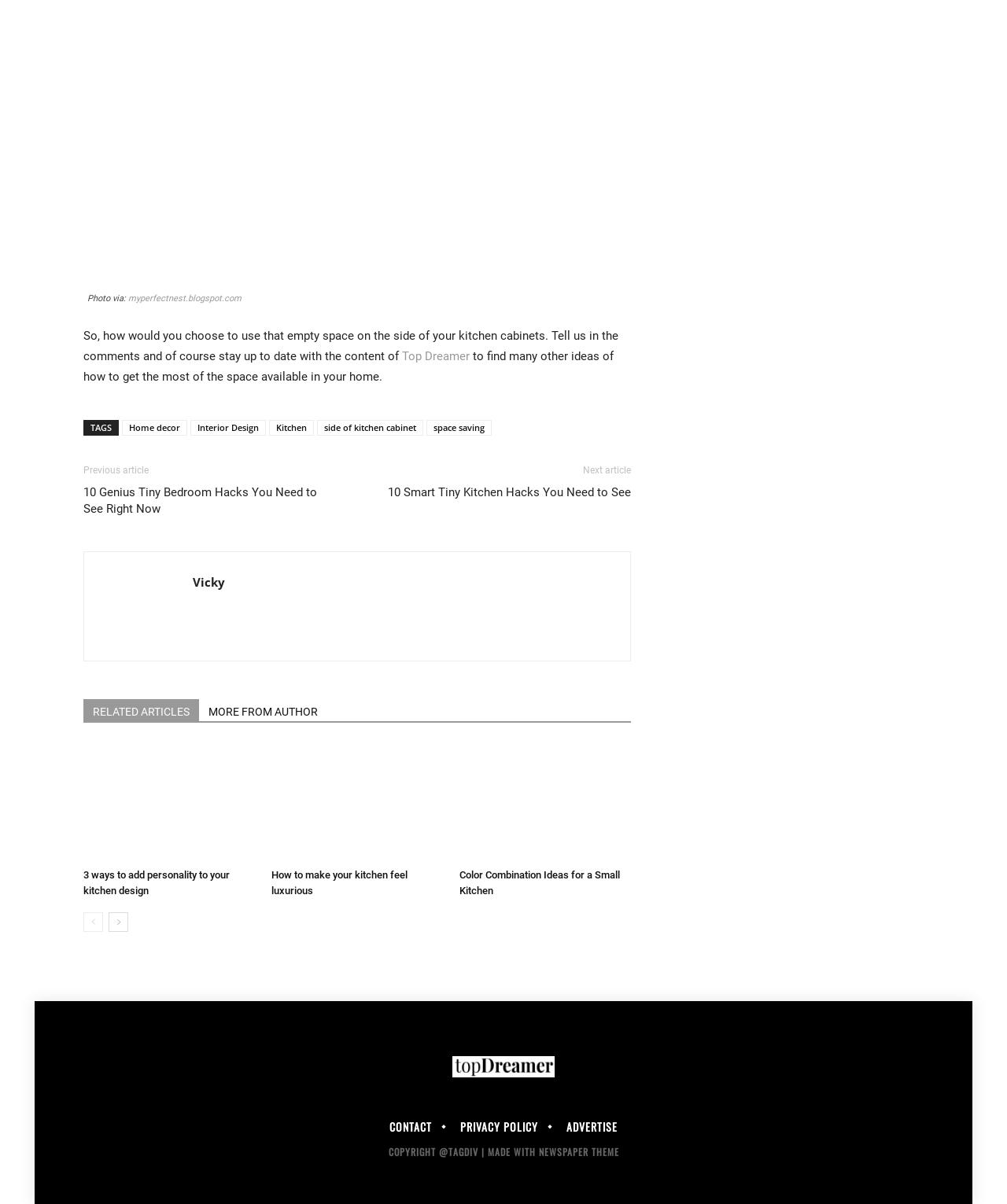Show the bounding box coordinates of the region that should be clicked to follow the instruction: "Click on the 'Book Me' link."

None